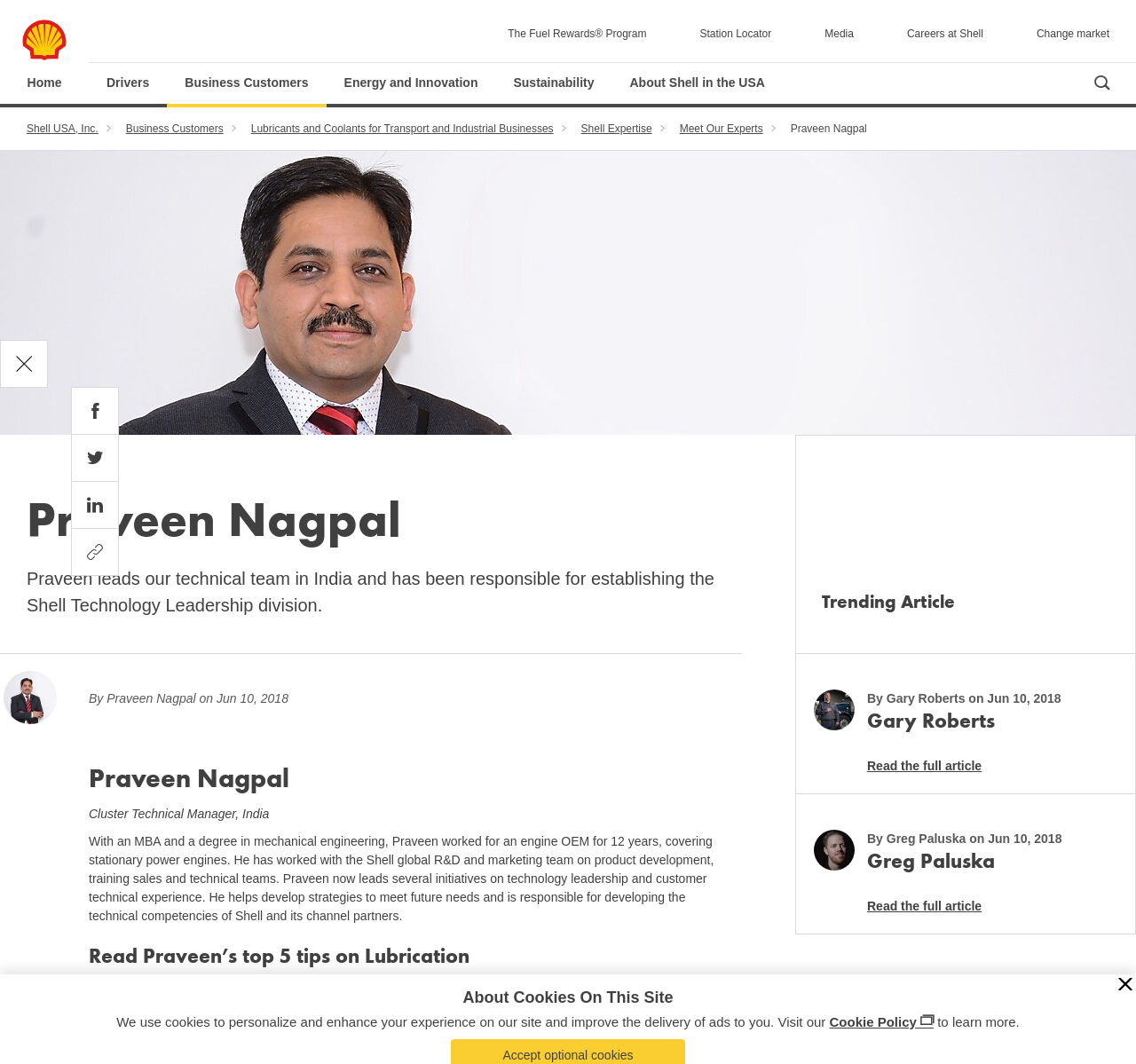Locate the bounding box coordinates of the clickable element to fulfill the following instruction: "Search for something". Provide the coordinates as four float numbers between 0 and 1 in the format [left, top, right, bottom].

[0.94, 0.058, 1.0, 0.098]